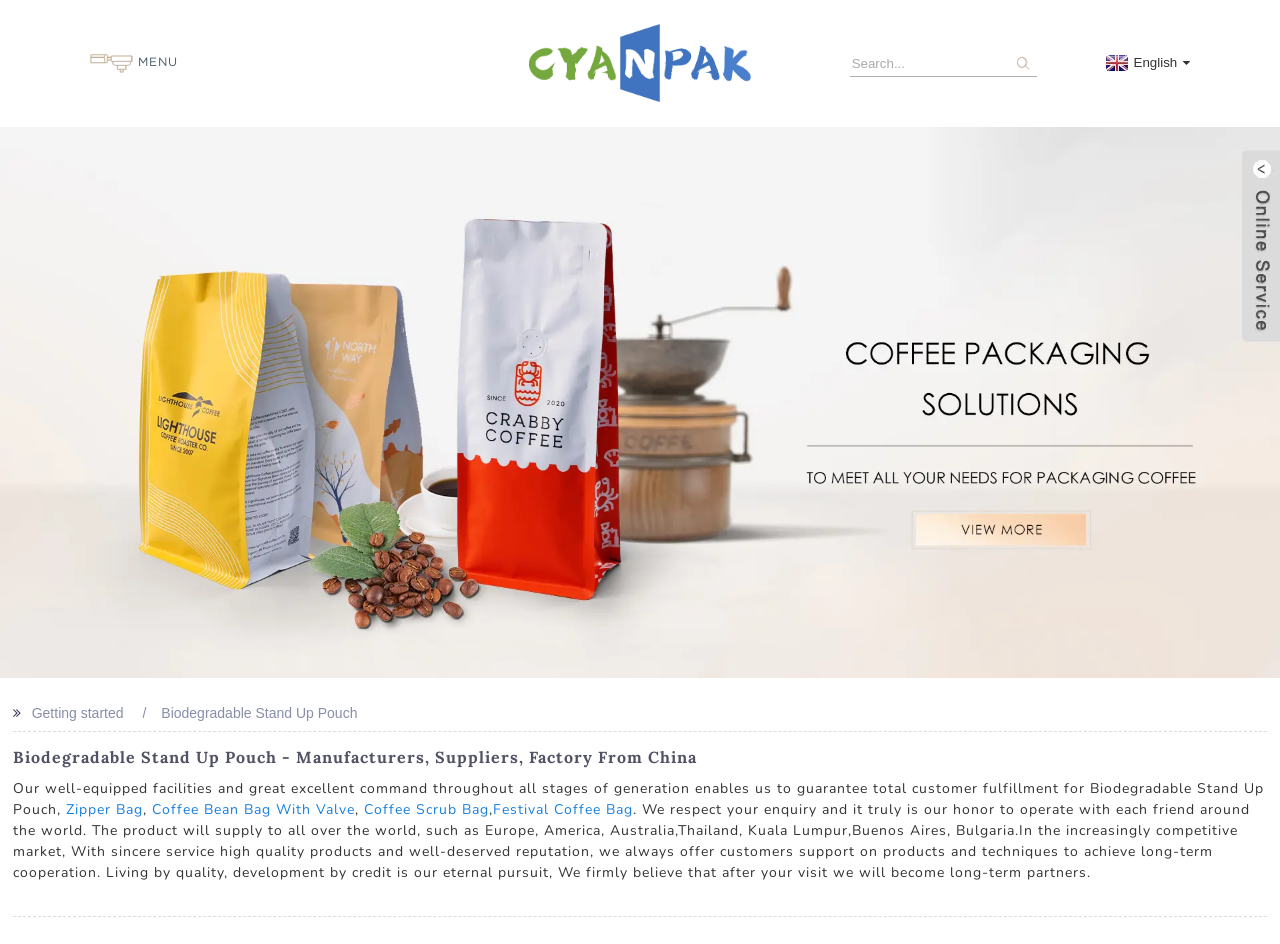Pinpoint the bounding box coordinates of the element to be clicked to execute the instruction: "Learn more about Biodegradable Stand Up Pouch".

[0.126, 0.746, 0.279, 0.763]